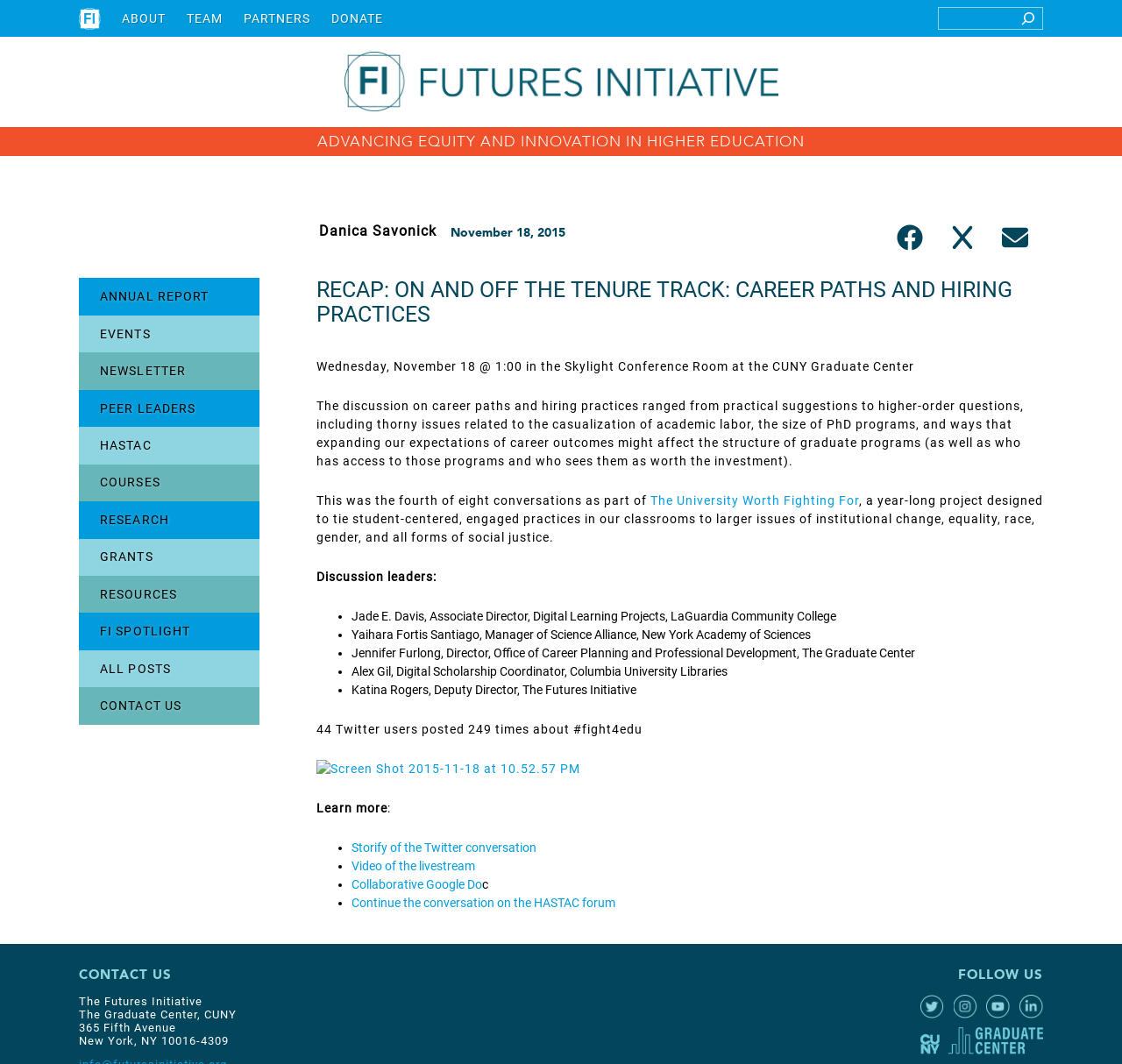How many Twitter users posted about #fight4edu?
Answer the question with a single word or phrase derived from the image.

44